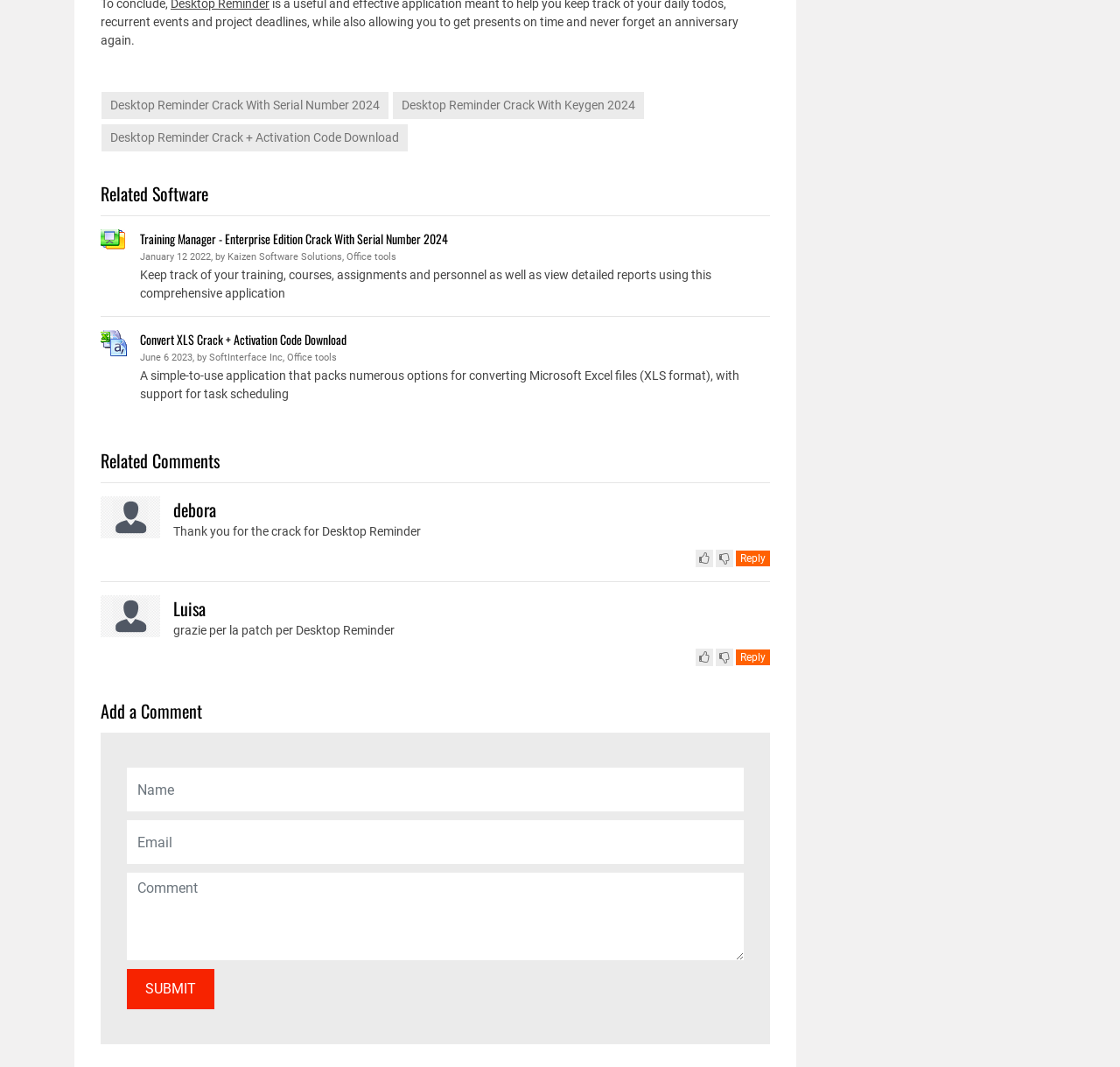Please specify the coordinates of the bounding box for the element that should be clicked to carry out this instruction: "Add a comment". The coordinates must be four float numbers between 0 and 1, formatted as [left, top, right, bottom].

[0.09, 0.654, 0.688, 0.679]